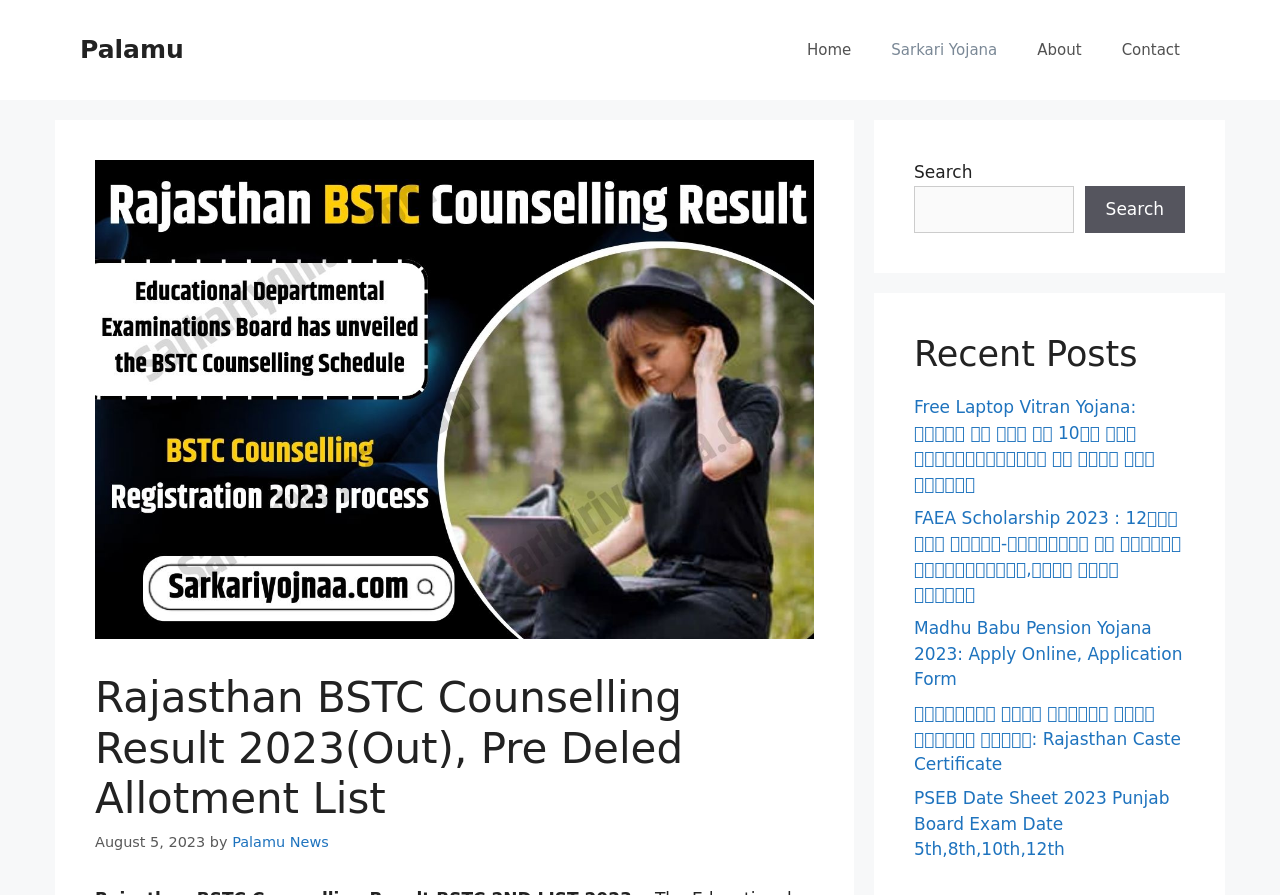Give a detailed explanation of the elements present on the webpage.

The webpage is about Rajasthan BSTC Counselling Result 2023. At the top, there is a navigation menu with five links: "Palamu", "Home", "Sarkari Yojana", "About", and "Contact". Below the navigation menu, there is a header section with a heading that reads "Rajasthan BSTC Counselling Result 2023(Out), Pre Deled Allotment List" and a timestamp "August 5, 2023". 

To the right of the header section, there is a search box with a search button. Below the search box, there is a section titled "Recent Posts" that lists five news articles with links. The articles' titles include "Free Laptop Vitran Yojana", "FAEA Scholarship 2023", "Madhu Babu Pension Yojana 2023", "Rajasthan Jati Praman Patra Online Application", and "PSEB Date Sheet 2023 Punjab Board Exam Date".